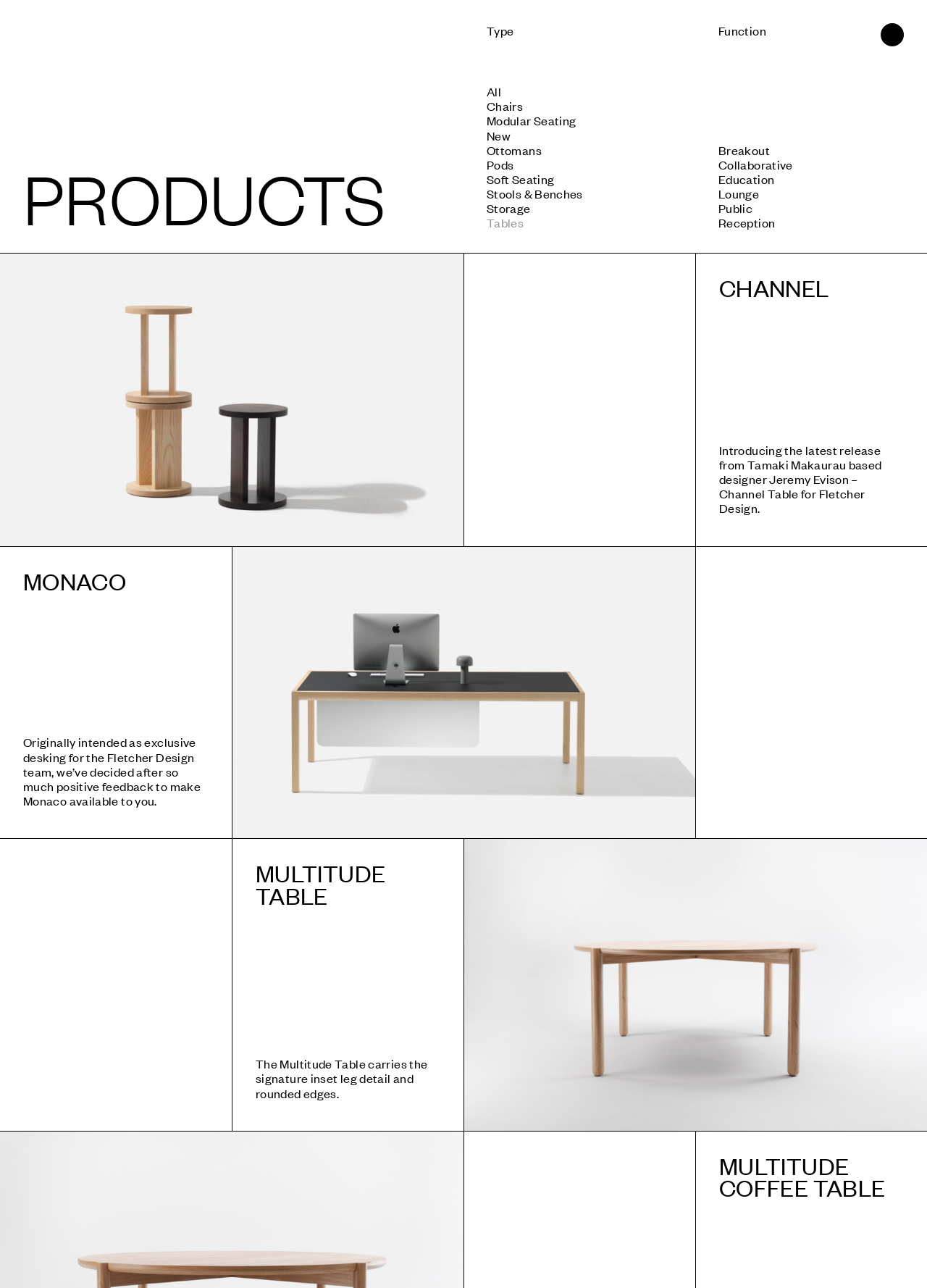Bounding box coordinates are specified in the format (top-left x, top-left y, bottom-right x, bottom-right y). All values are floating point numbers bounded between 0 and 1. Please provide the bounding box coordinate of the region this sentence describes: Tables

[0.525, 0.167, 0.565, 0.179]